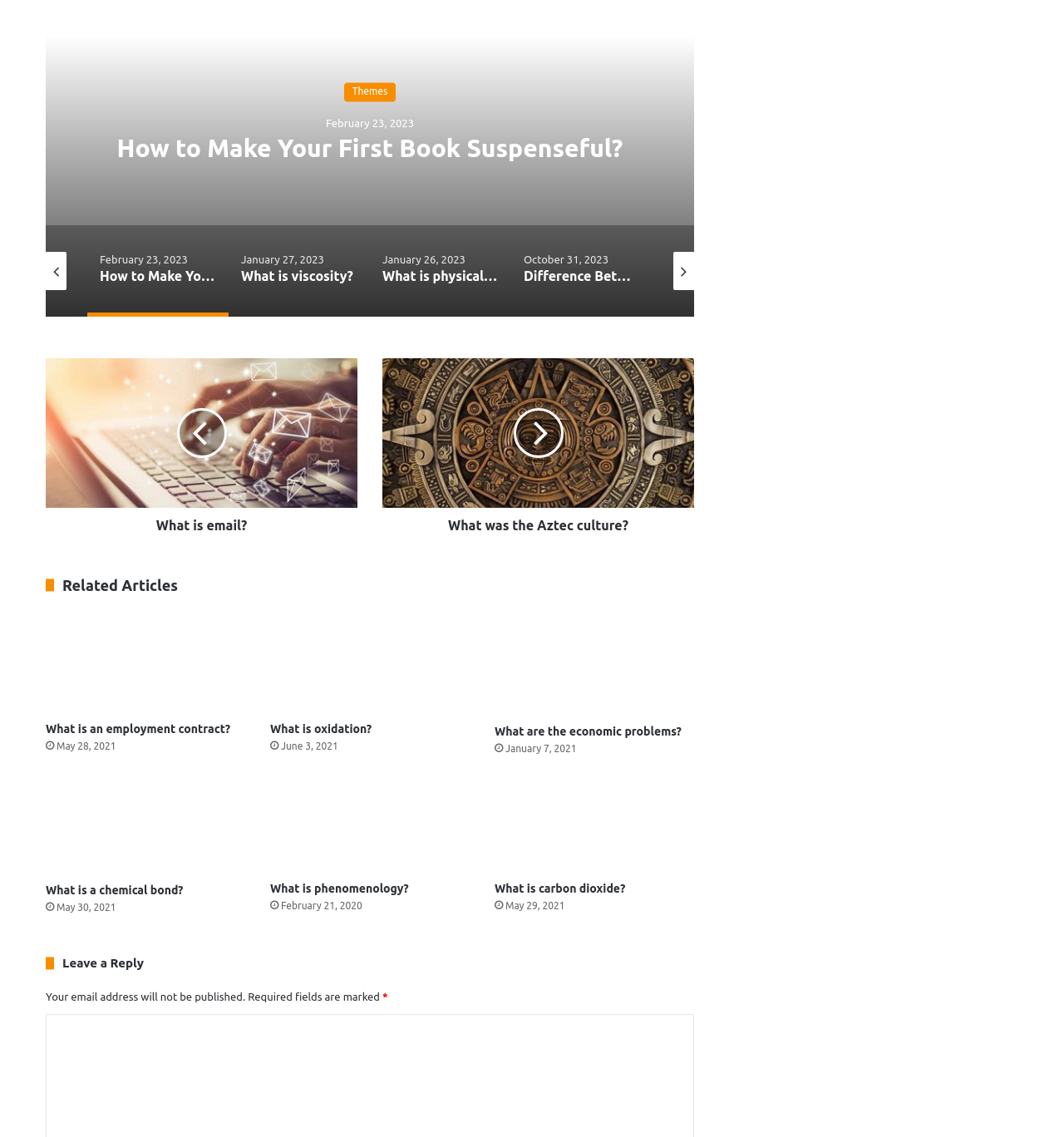Find the bounding box coordinates of the element I should click to carry out the following instruction: "Select 'January 27, 2023 What is viscosity?'".

[0.082, 0.198, 0.215, 0.279]